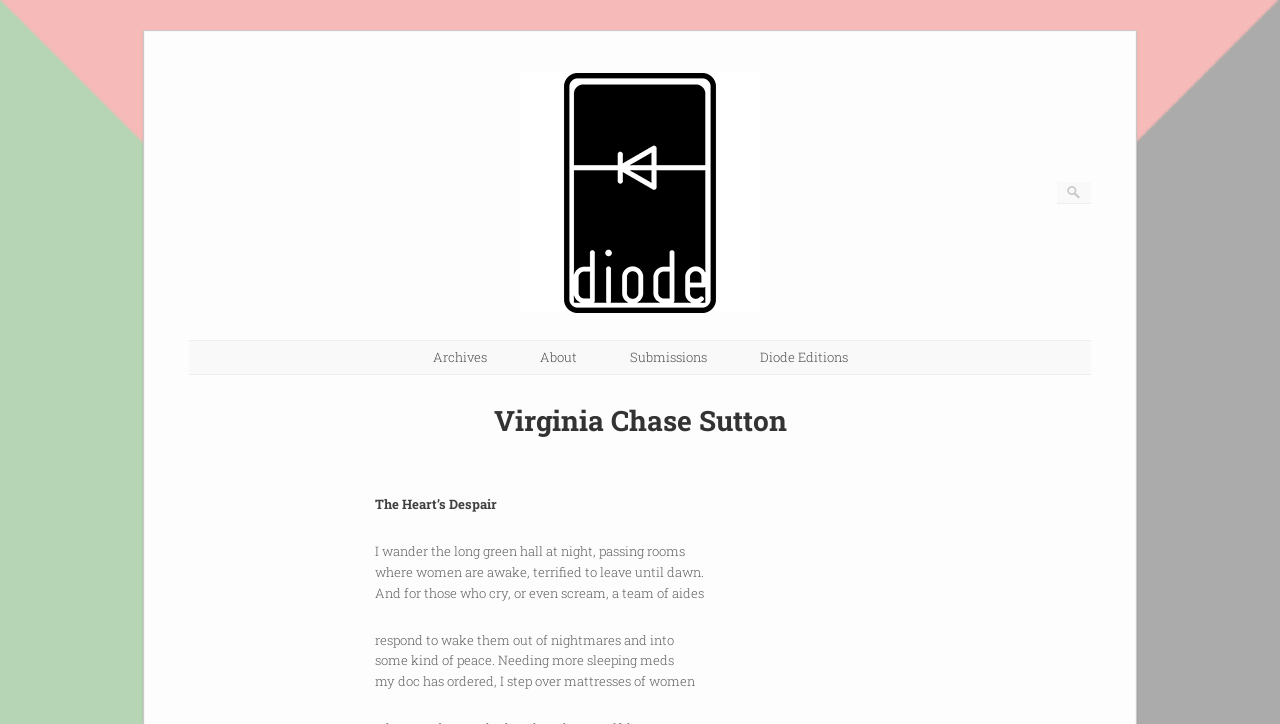What is the theme of the poem?
Using the image as a reference, answer with just one word or a short phrase.

Fear and peace